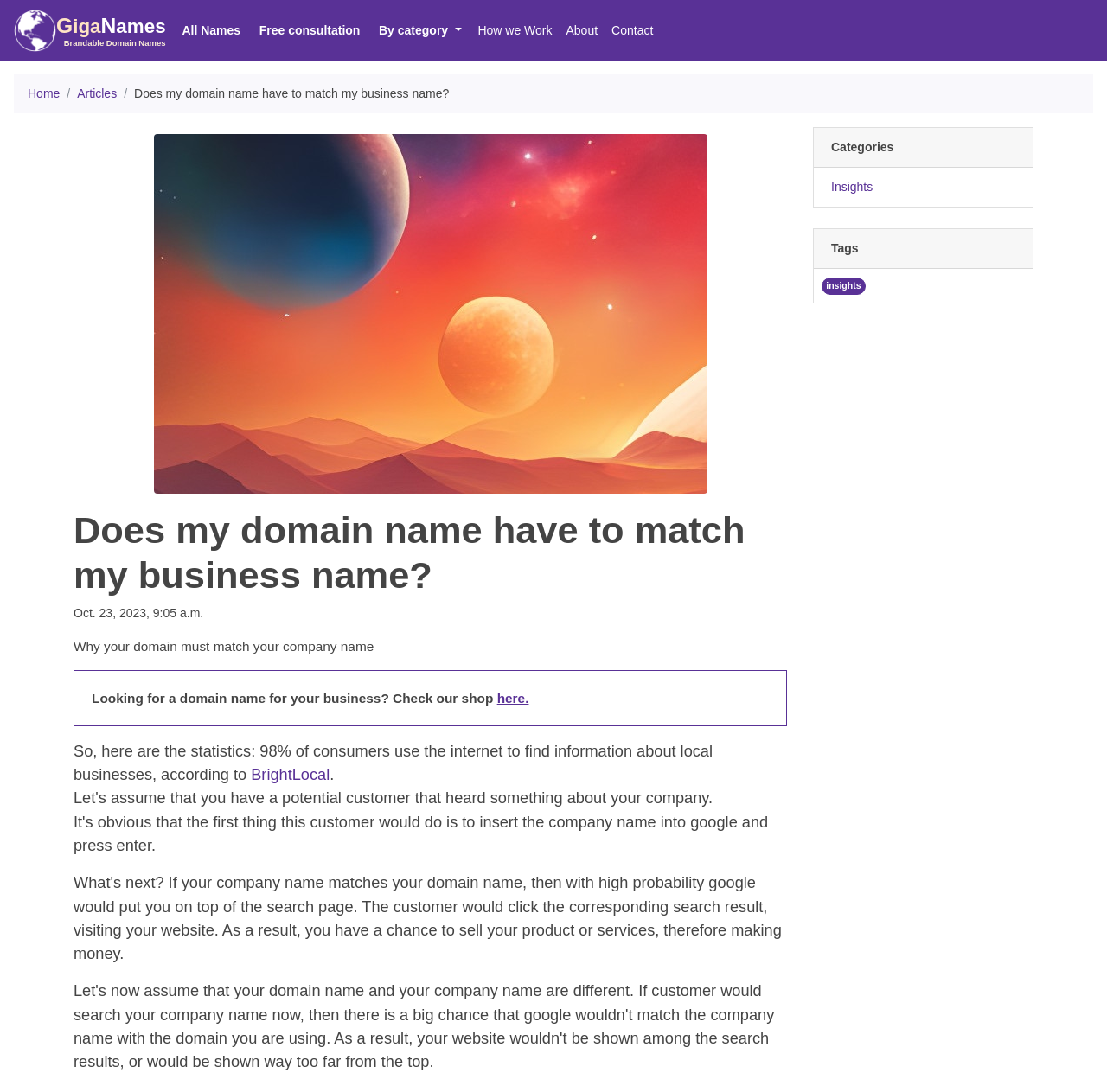Please determine the primary heading and provide its text.

Does my domain name have to match my business name?